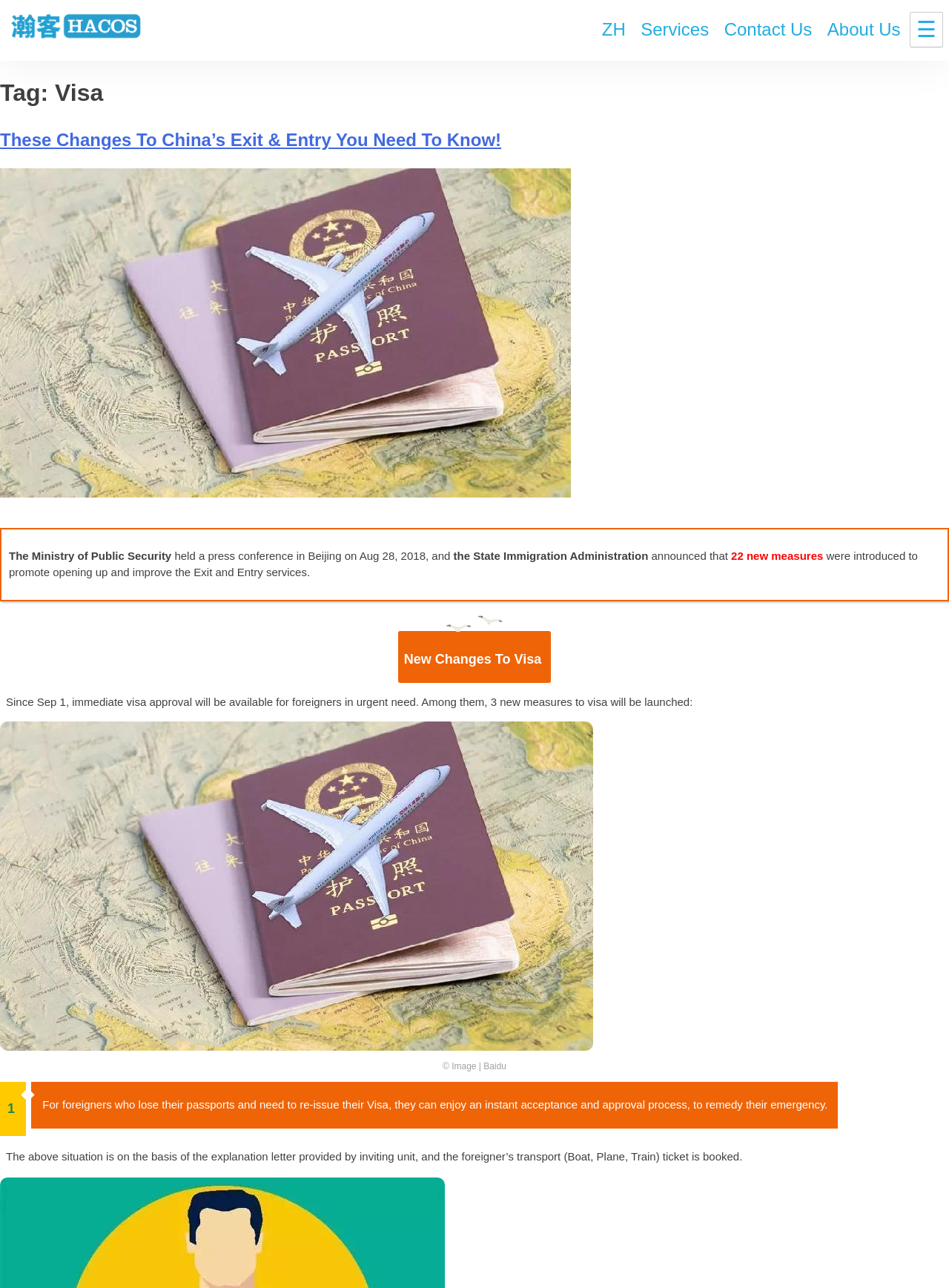When did the Ministry of Public Security hold a press conference?
Please provide a detailed and comprehensive answer to the question.

The date of the press conference can be found in the text 'the Ministry of Public Security held a press conference in Beijing on Aug 28, 2018', which is located near the top of the webpage.